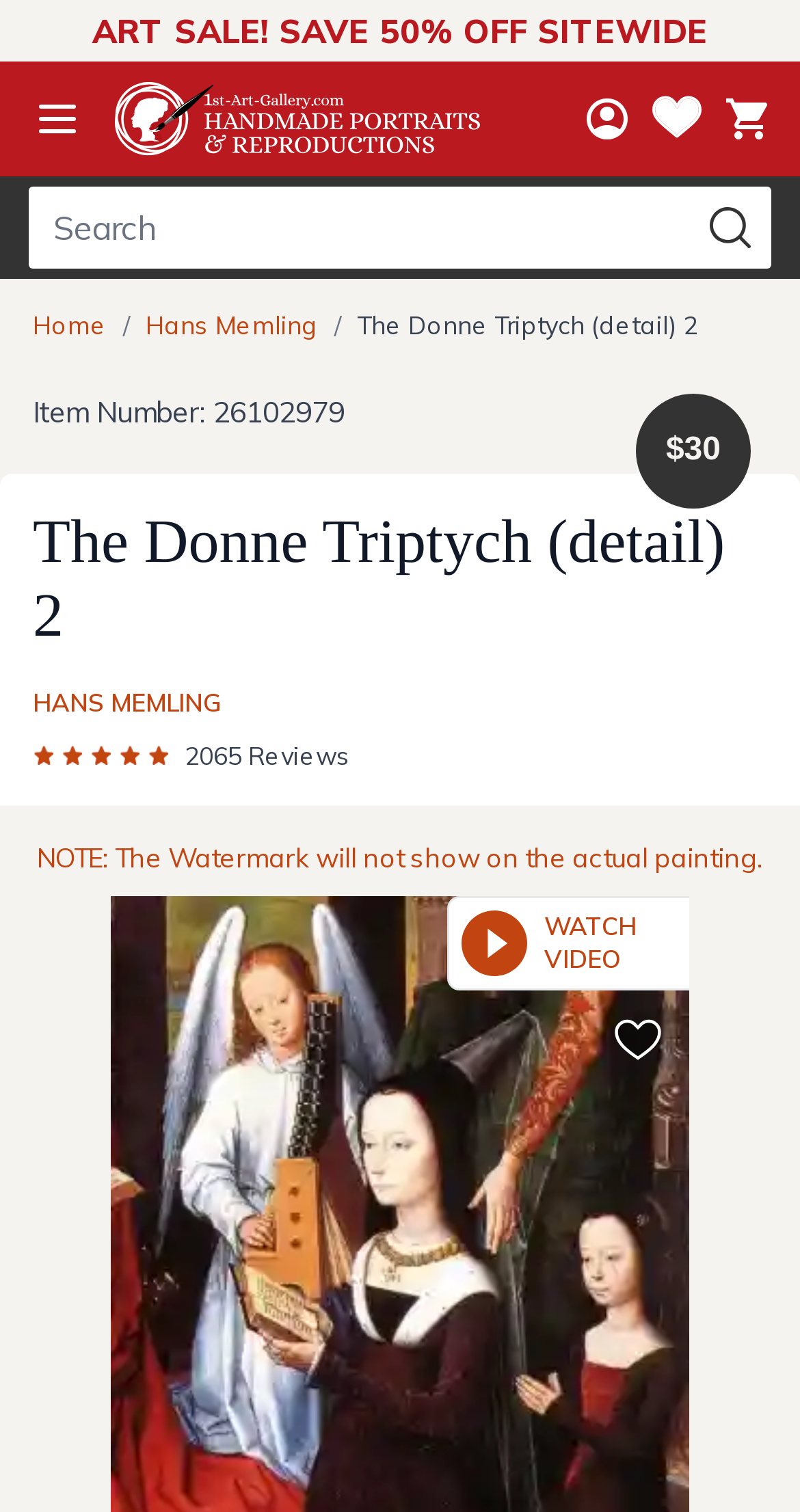Specify the bounding box coordinates of the area that needs to be clicked to achieve the following instruction: "View wishlist".

[0.815, 0.062, 0.877, 0.095]